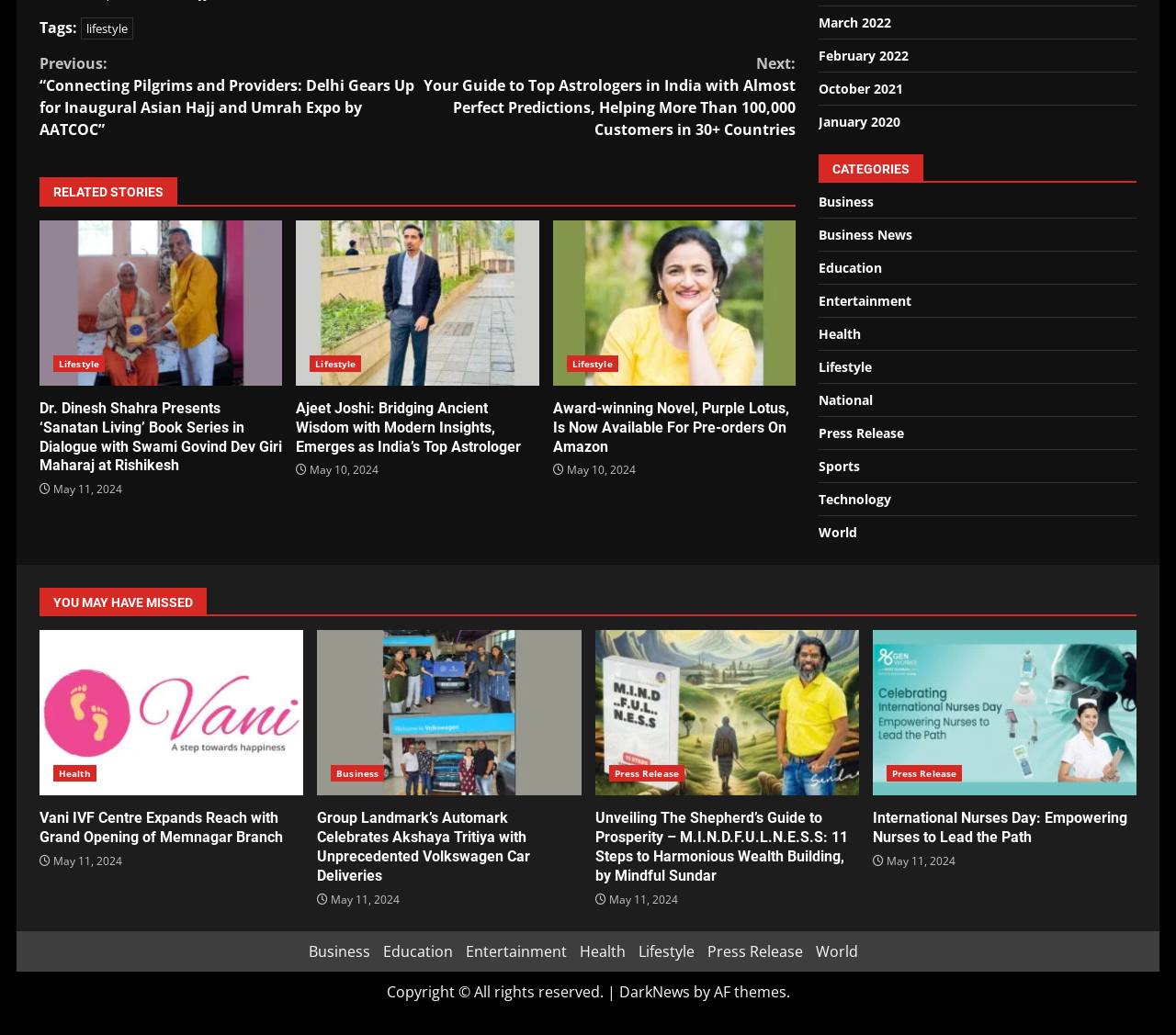Find the bounding box coordinates of the element to click in order to complete the given instruction: "View 'Vani IVF Centre Expands Reach with Grand Opening of Memnagar Branch' article."

[0.034, 0.609, 0.258, 0.769]